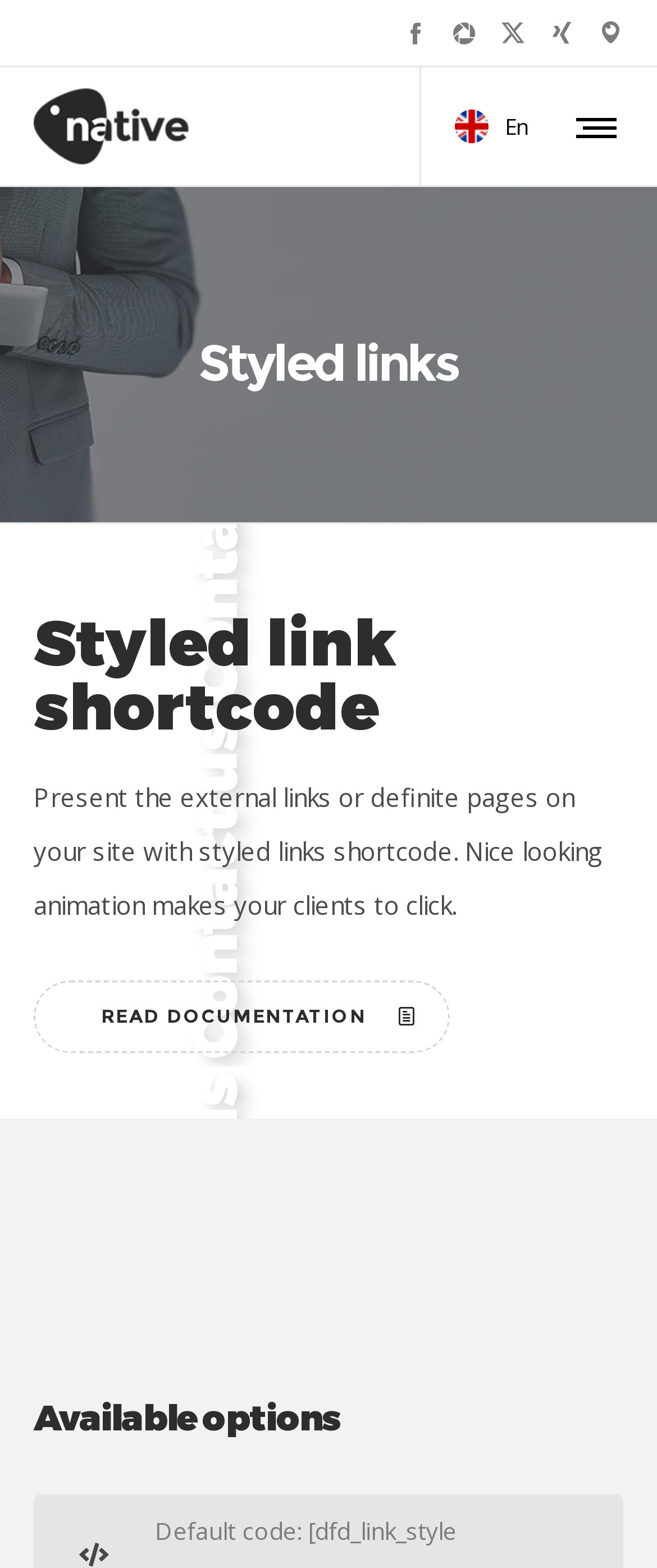For the given element description title="Periscope", determine the bounding box coordinates of the UI element. The coordinates should follow the format (top-left x, top-left y, bottom-right x, bottom-right y) and be within the range of 0 to 1.

[0.892, 0.013, 0.967, 0.029]